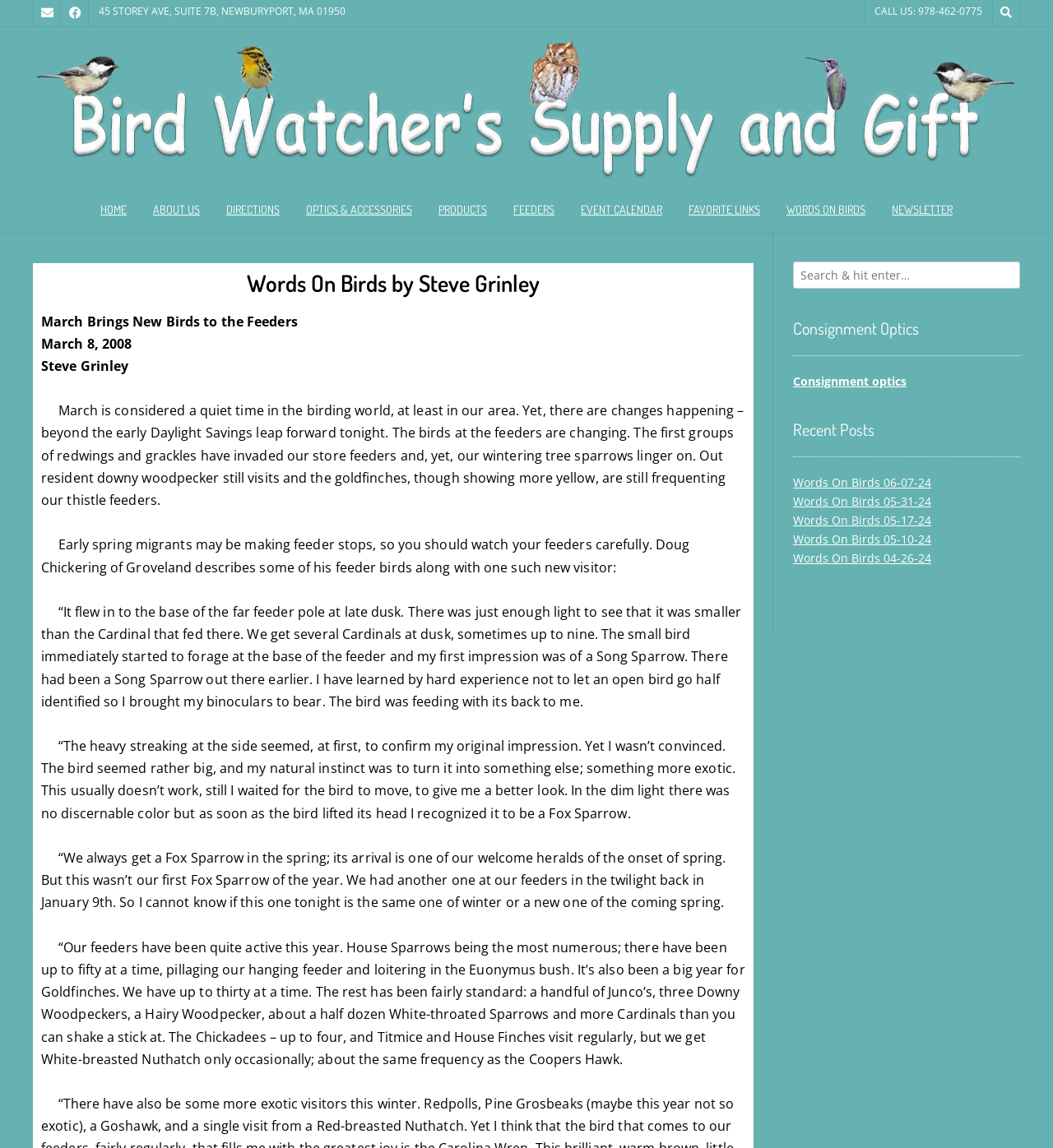Provide an in-depth caption for the contents of the webpage.

This webpage is about "Words On Birds" by Steve Grinley. At the top left corner, there are two icons, a Facebook icon and a Twitter icon. Below them, the website's address and contact information are displayed. On the top right corner, there is a call-to-action button "CALL US: 978-462-0775".

The main navigation menu is located below the contact information, with links to "HOME", "ABOUT US", "DIRECTIONS", "OPTICS & ACCESSORIES", "PRODUCTS", "FEEDERS", "EVENT CALENDAR", "FAVORITE LINKS", "WORDS ON BIRDS", and "NEWSLETTER".

The main content of the webpage is an article titled "Words On Birds by Steve Grinley", which discusses the changes in bird behavior during the month of March. The article is divided into several paragraphs, with the author sharing his observations of the birds visiting his feeders, including redwings, grackles, tree sparrows, and goldfinches. The article also includes a story from a reader, Doug Chickering, who shares his experience of spotting a Fox Sparrow at his feeder.

On the right side of the webpage, there is a complementary section with a search bar and a heading "Consignment Optics". Below it, there are links to recent posts, including "Words On Birds 06-07-24", "Words On Birds 05-31-24", and others.